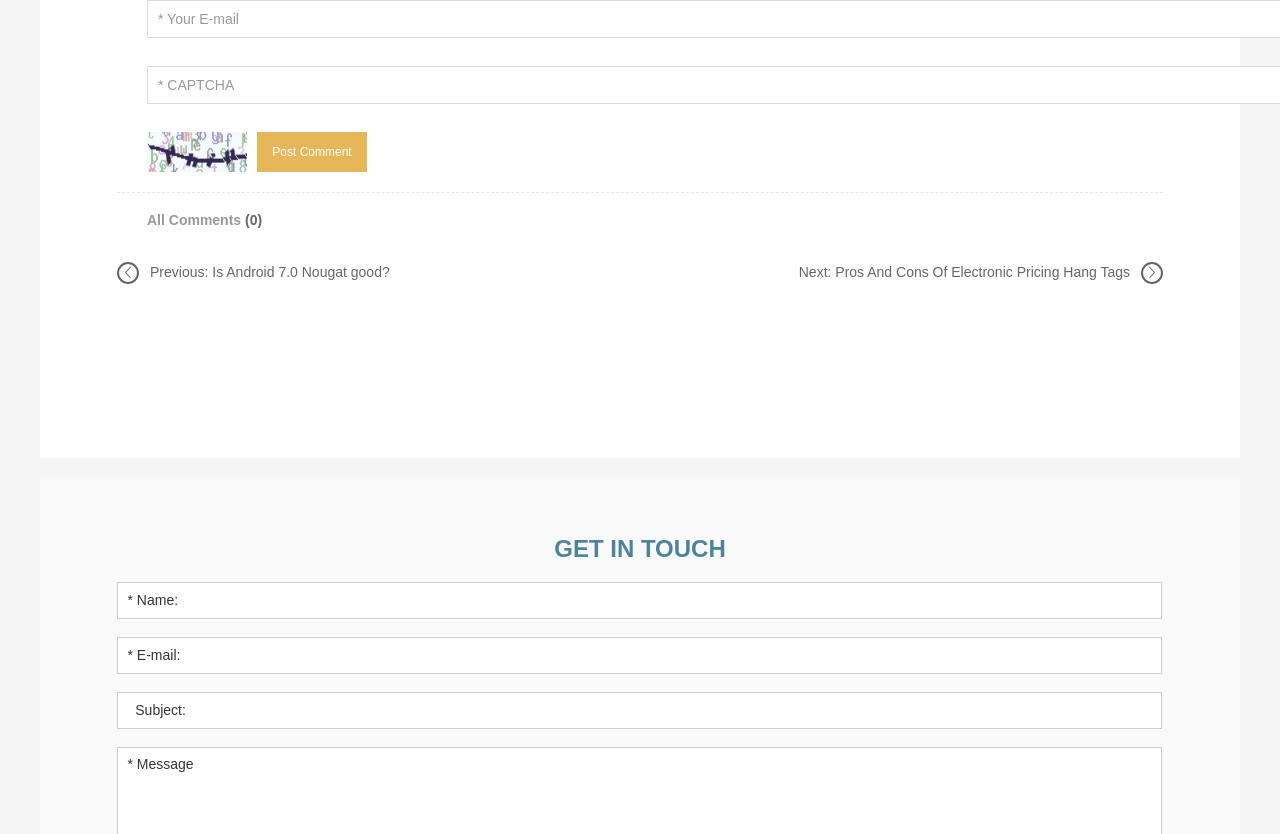Look at the image and answer the question in detail:
What is the next article about?

I found the link 'Pros And Cons Of Electronic Pricing Hang Tags' next to 'Next:', which indicates that the next article is about Electronic Pricing Hang Tags.